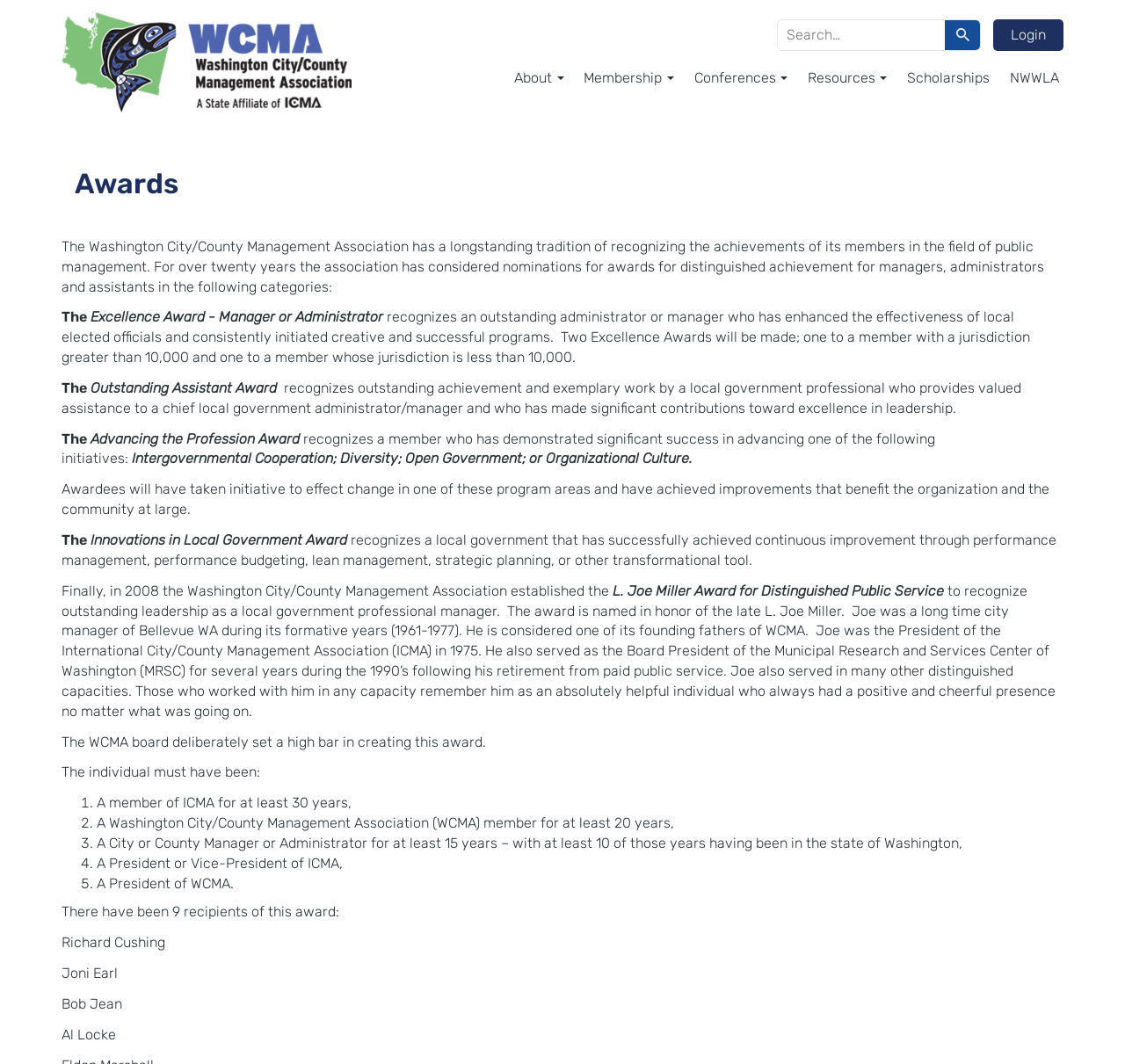Please provide a one-word or short phrase answer to the question:
What is the criteria for the L. Joe Miller Award?

Member of ICMA for at least 30 years, etc.